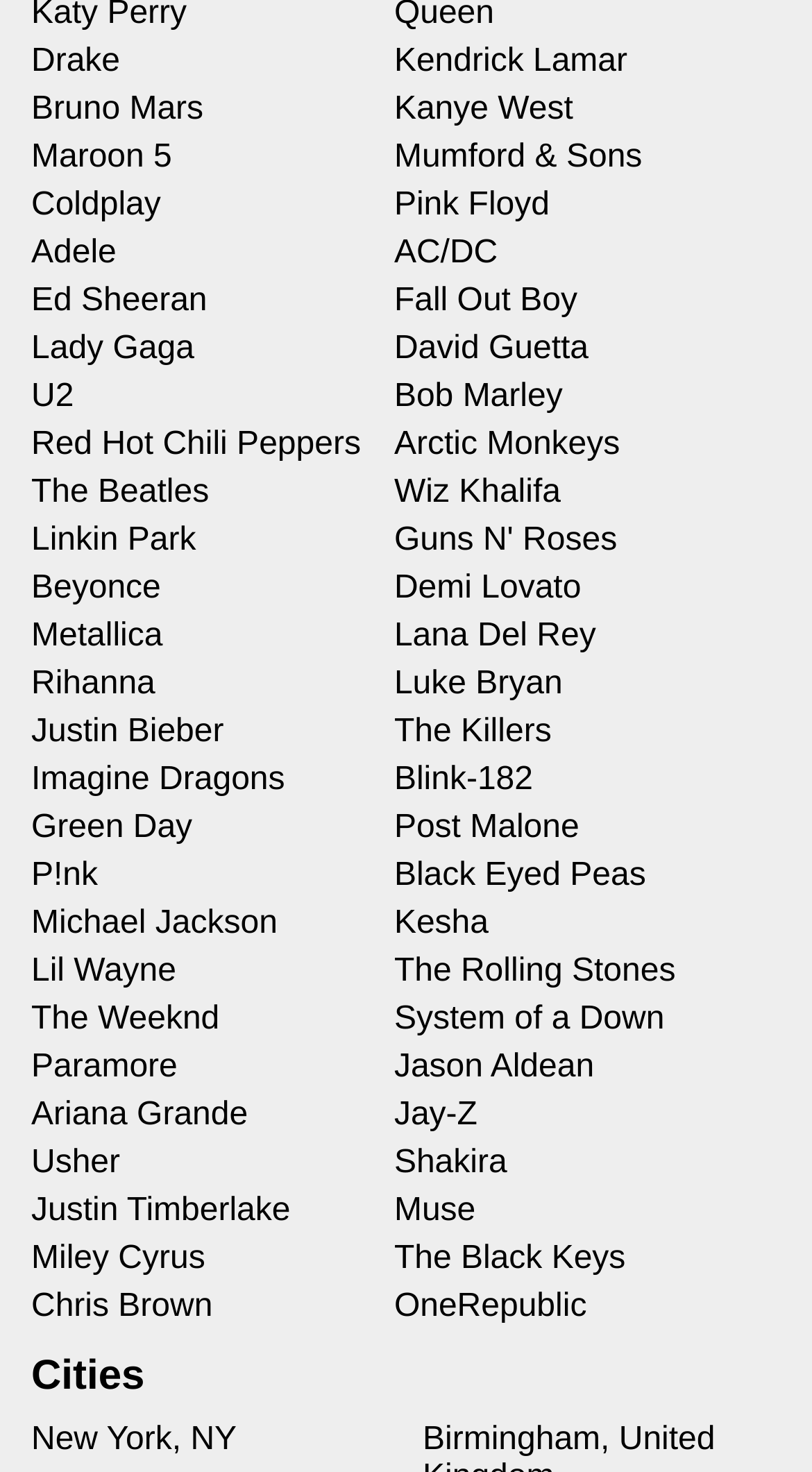Extract the bounding box of the UI element described as: "Jason Aldean".

[0.485, 0.713, 0.732, 0.739]